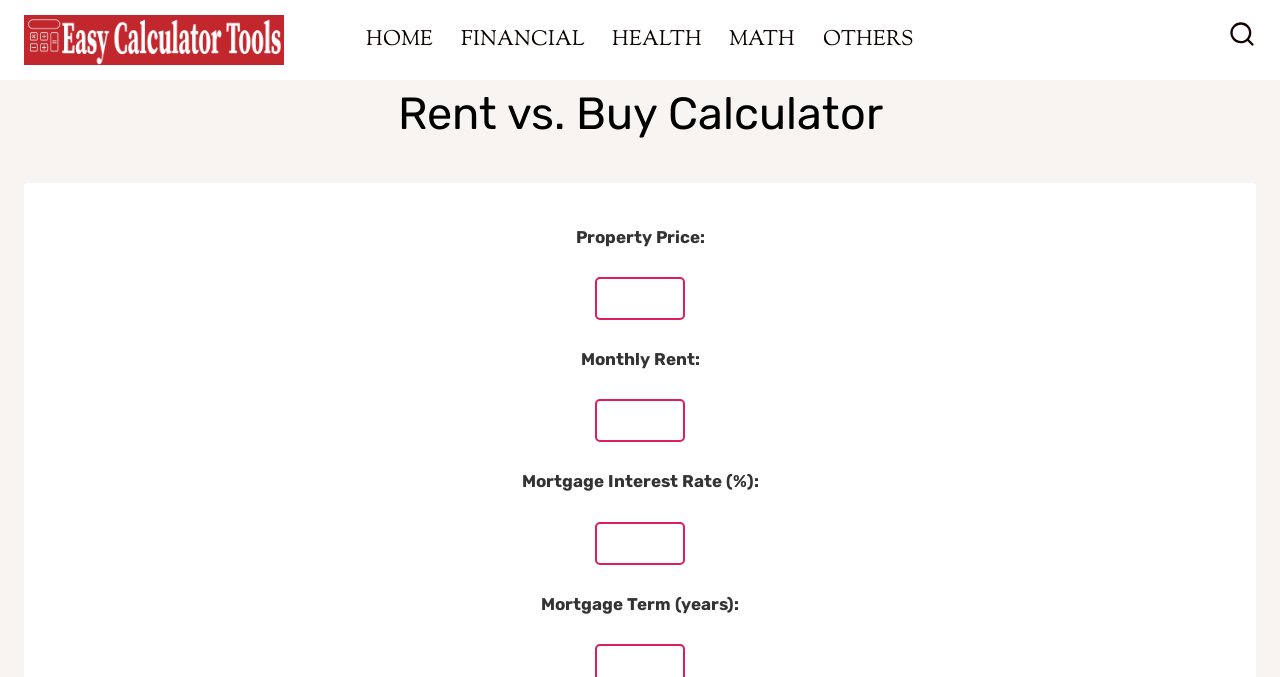Please give a succinct answer using a single word or phrase:
What are the categories listed in the primary navigation?

HOME, FINANCIAL, HEALTH, MATH, OTHERS